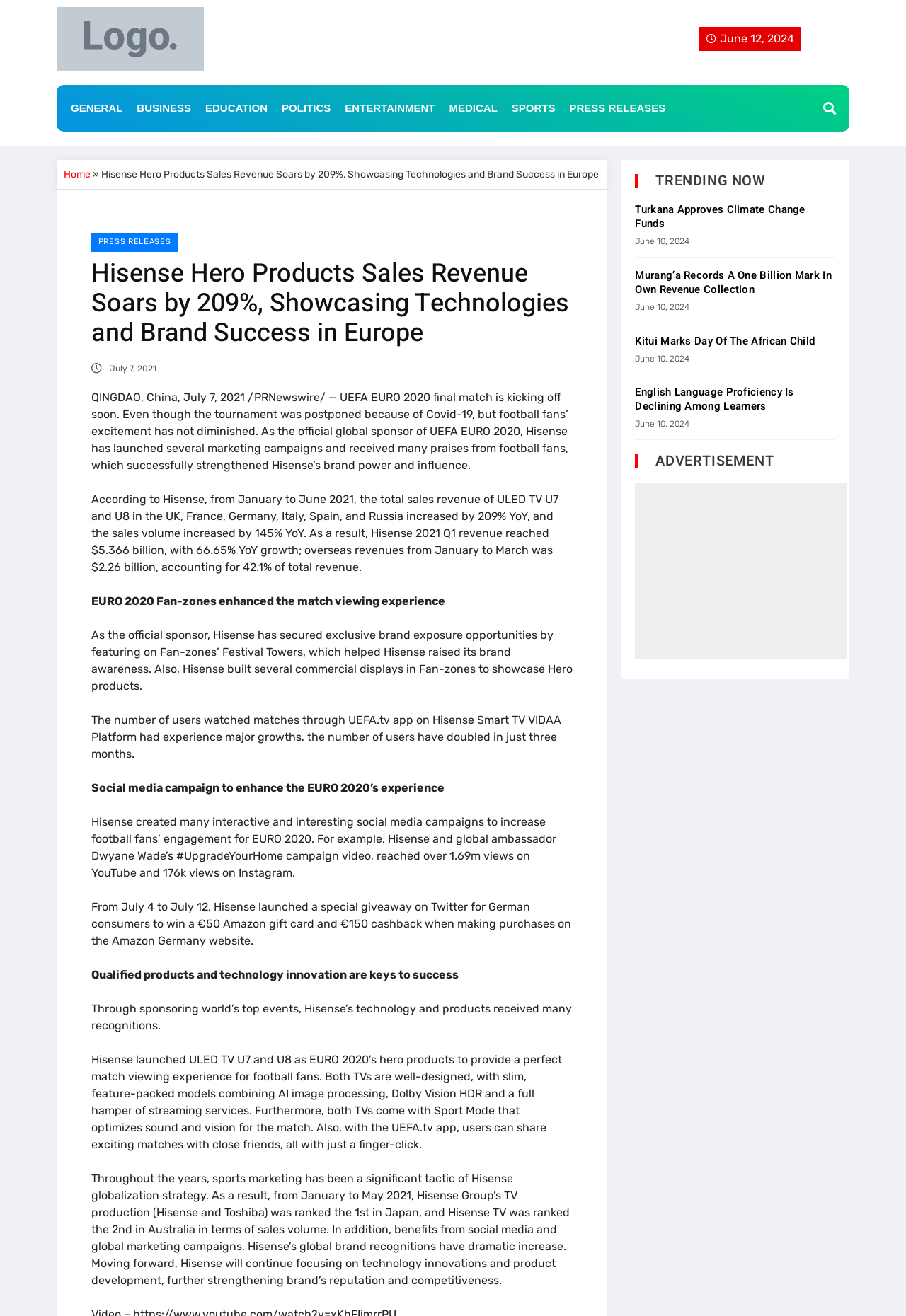Please specify the bounding box coordinates of the element that should be clicked to execute the given instruction: 'Go to Home page'. Ensure the coordinates are four float numbers between 0 and 1, expressed as [left, top, right, bottom].

[0.07, 0.128, 0.1, 0.137]